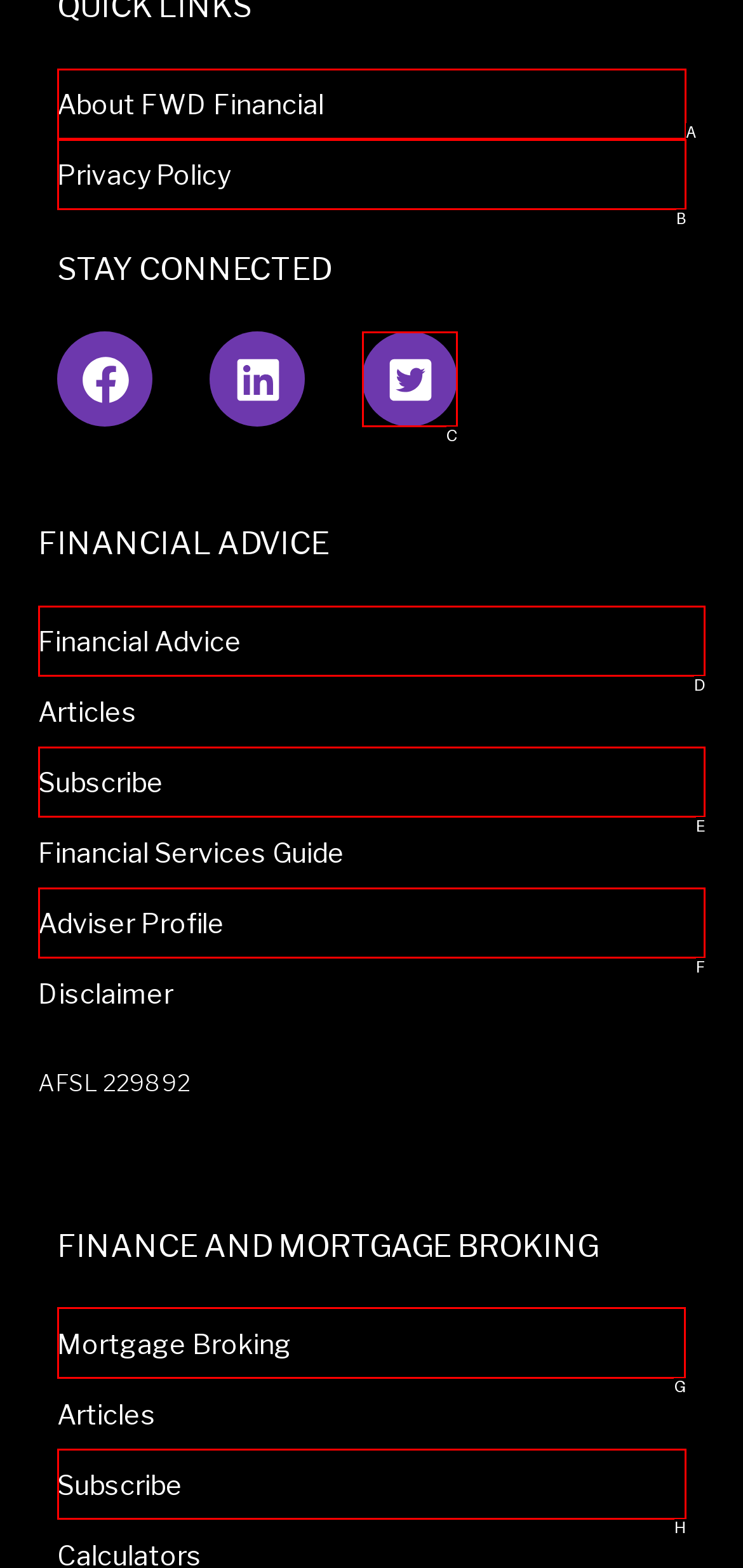Which option should be clicked to execute the task: Explore Mortgage Broking?
Reply with the letter of the chosen option.

G